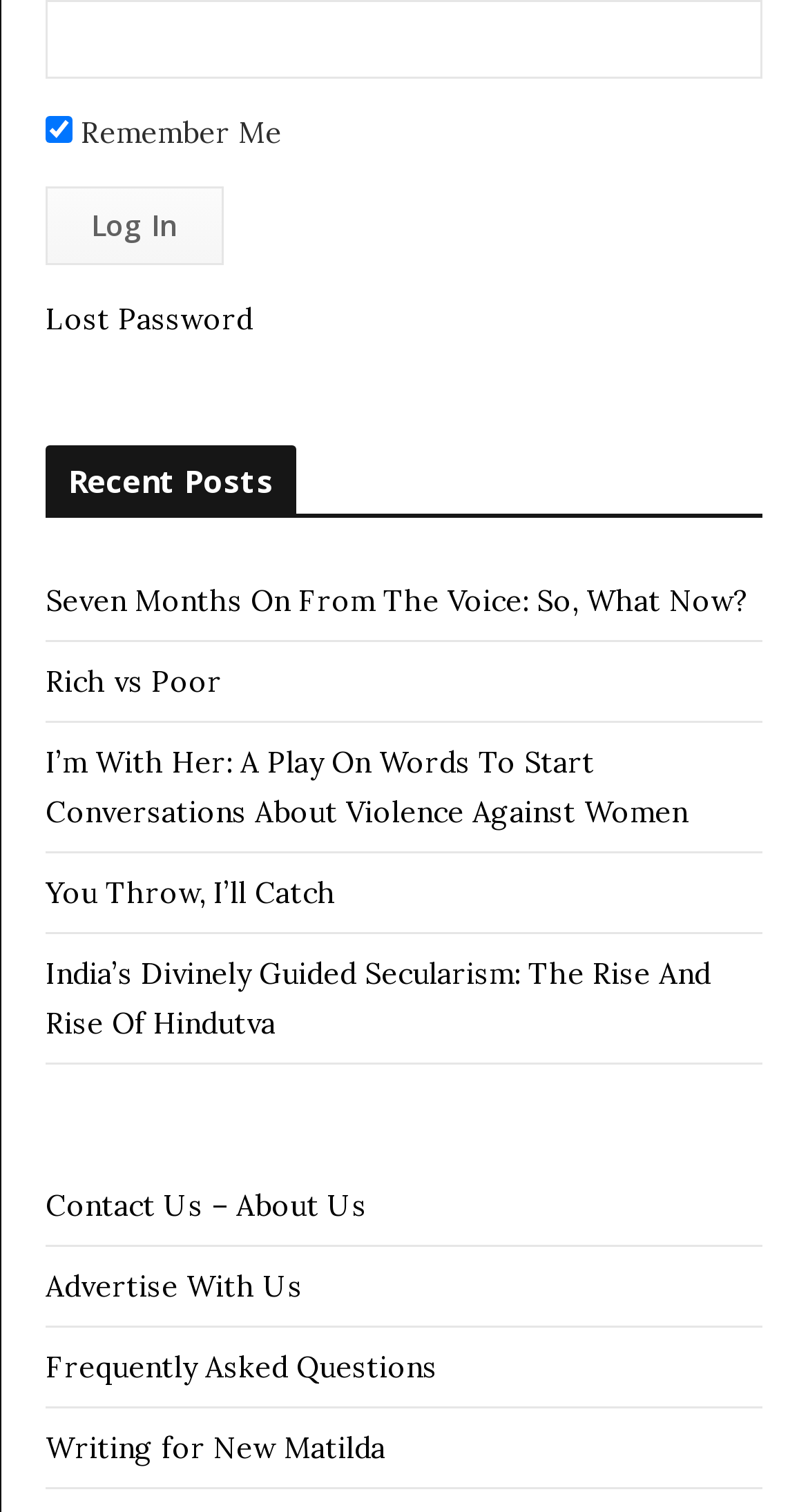Please identify the bounding box coordinates of the element's region that needs to be clicked to fulfill the following instruction: "Read the 'Recent Posts'". The bounding box coordinates should consist of four float numbers between 0 and 1, i.e., [left, top, right, bottom].

[0.056, 0.294, 0.944, 0.342]